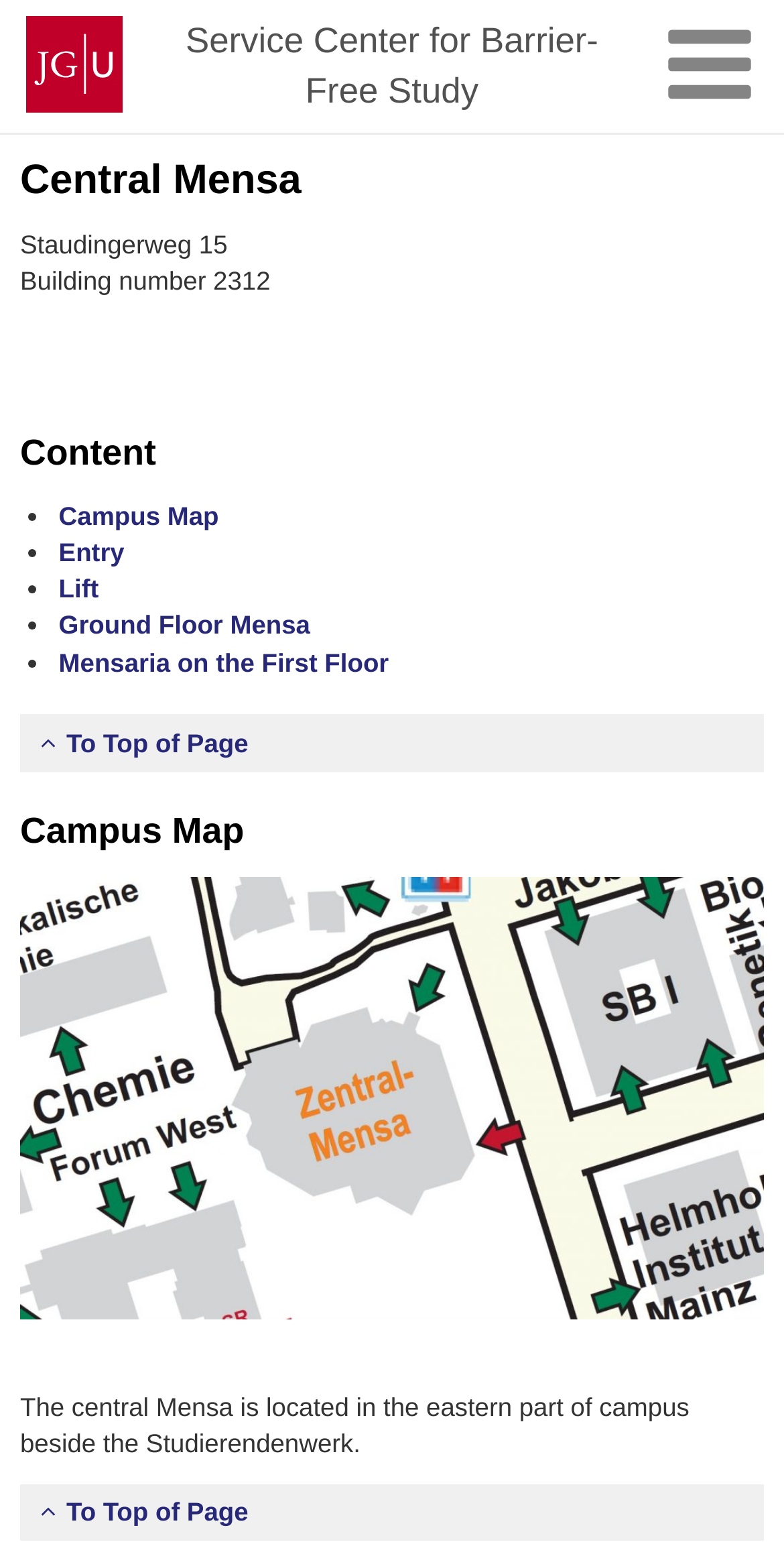Please mark the bounding box coordinates of the area that should be clicked to carry out the instruction: "View terms of service".

None